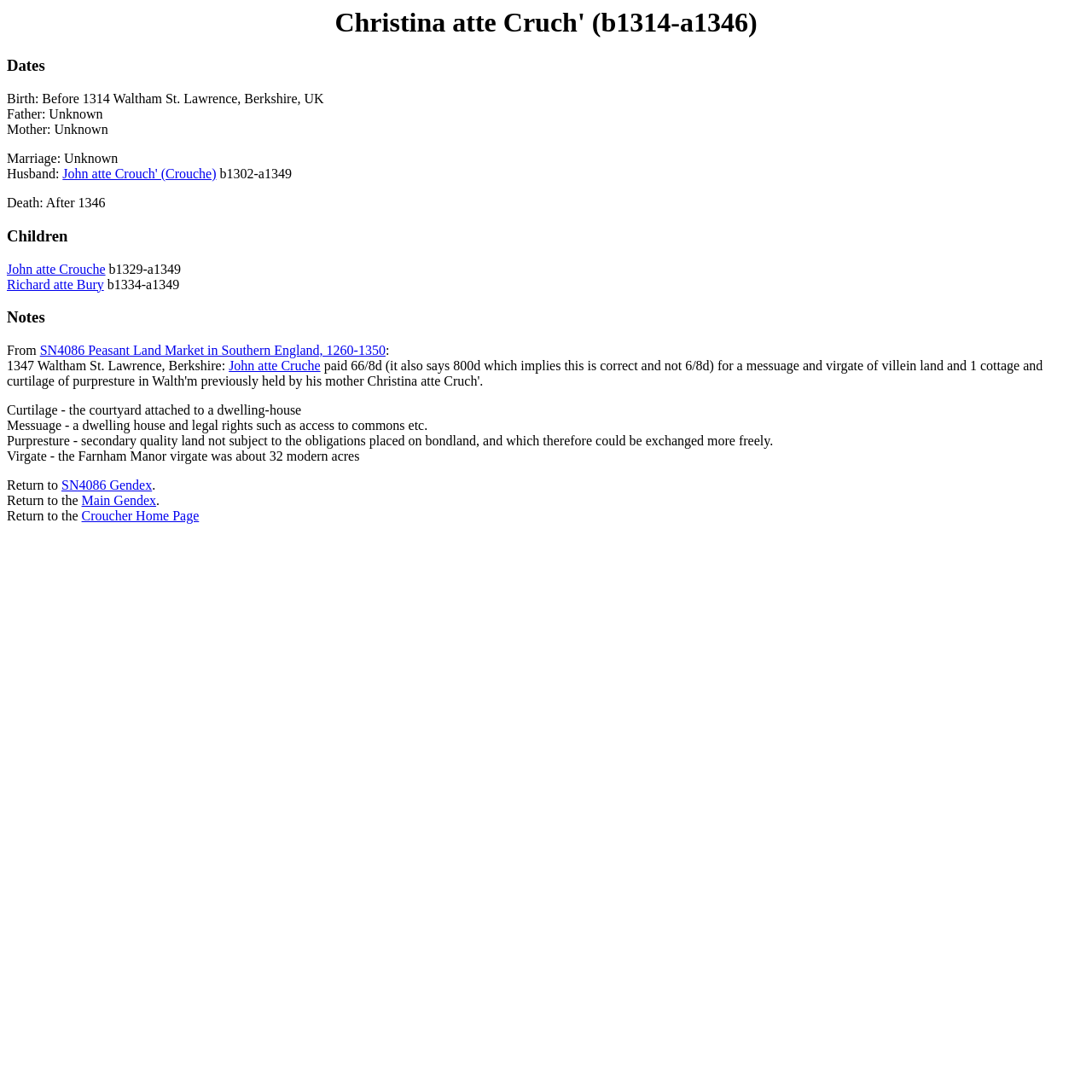Find the UI element described as: "Croucher Home Page" and predict its bounding box coordinates. Ensure the coordinates are four float numbers between 0 and 1, [left, top, right, bottom].

[0.075, 0.466, 0.182, 0.479]